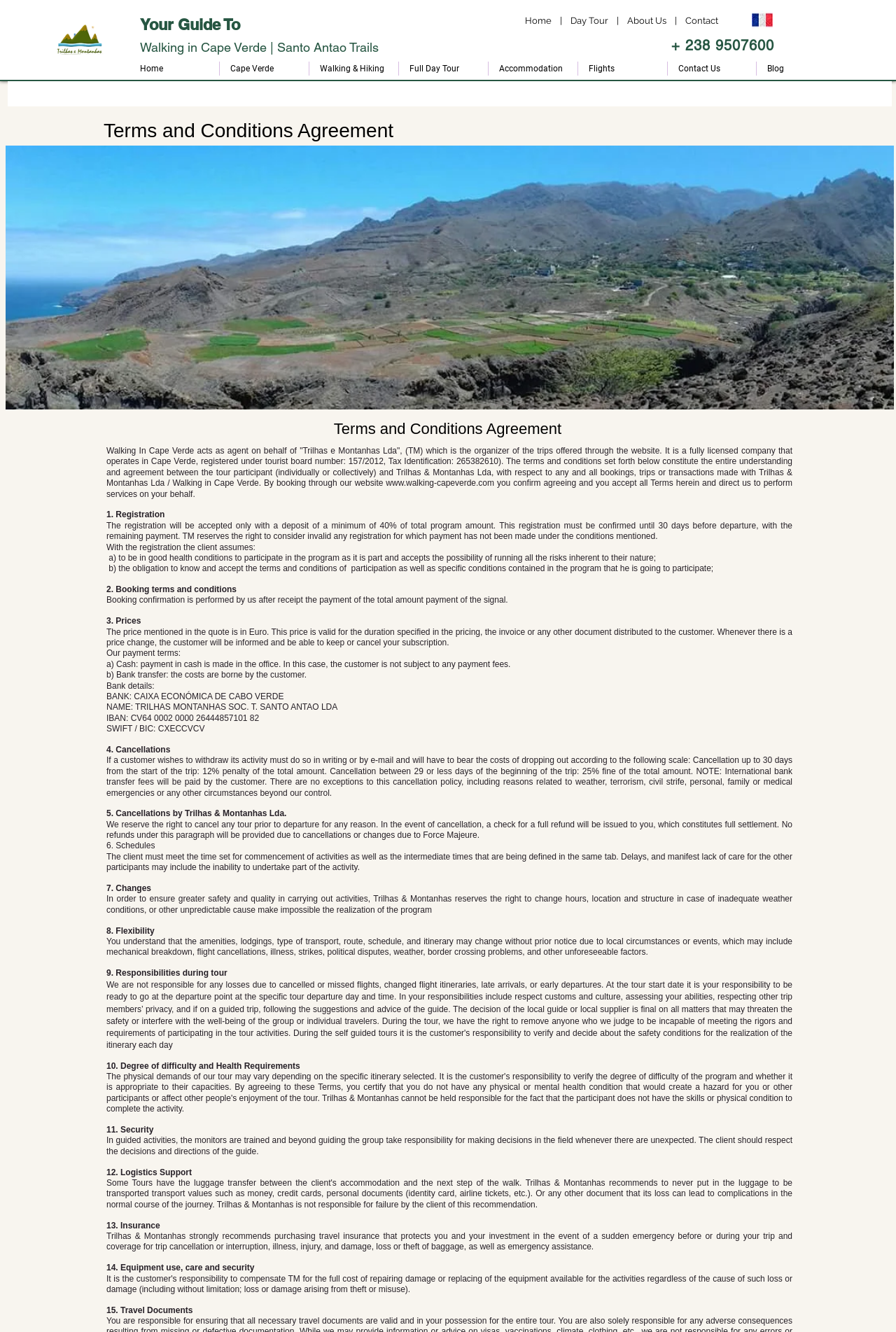Determine the bounding box coordinates in the format (top-left x, top-left y, bottom-right x, bottom-right y). Ensure all values are floating point numbers between 0 and 1. Identify the bounding box of the UI element described by: Full Day Tour

[0.445, 0.046, 0.545, 0.057]